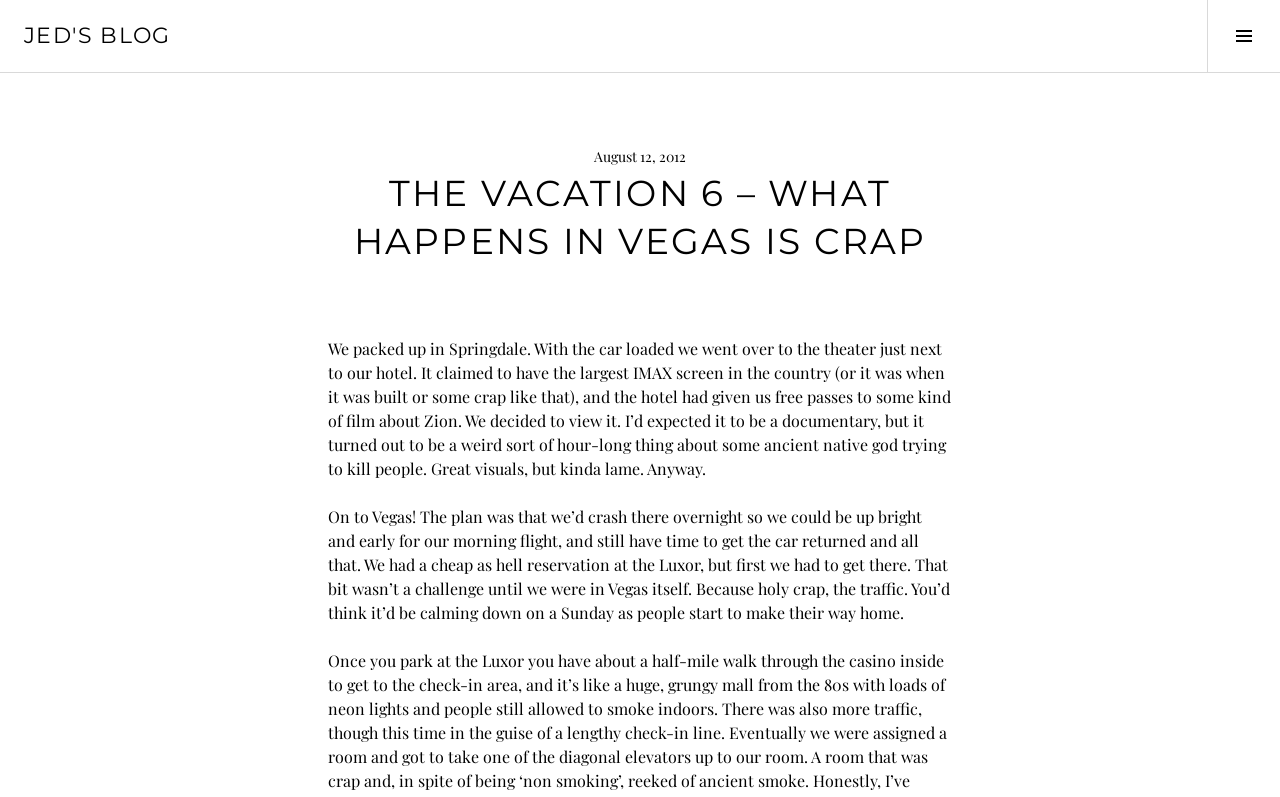What is the topic of the film mentioned in the blog post?
Examine the screenshot and reply with a single word or phrase.

Zion